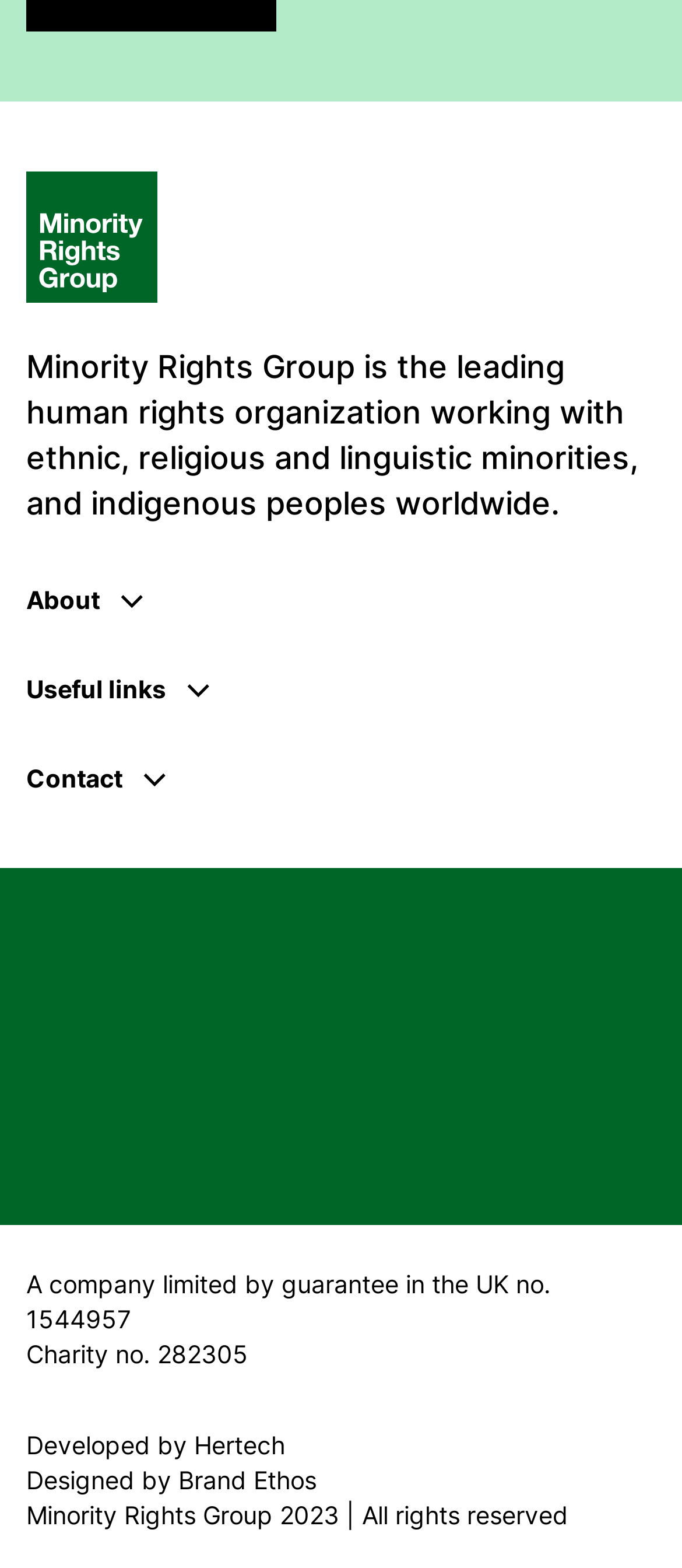How many navigation buttons are there in the footer?
Can you give a detailed and elaborate answer to the question?

There are three navigation buttons in the footer, which are 'About', 'Useful links', and 'Contact'.